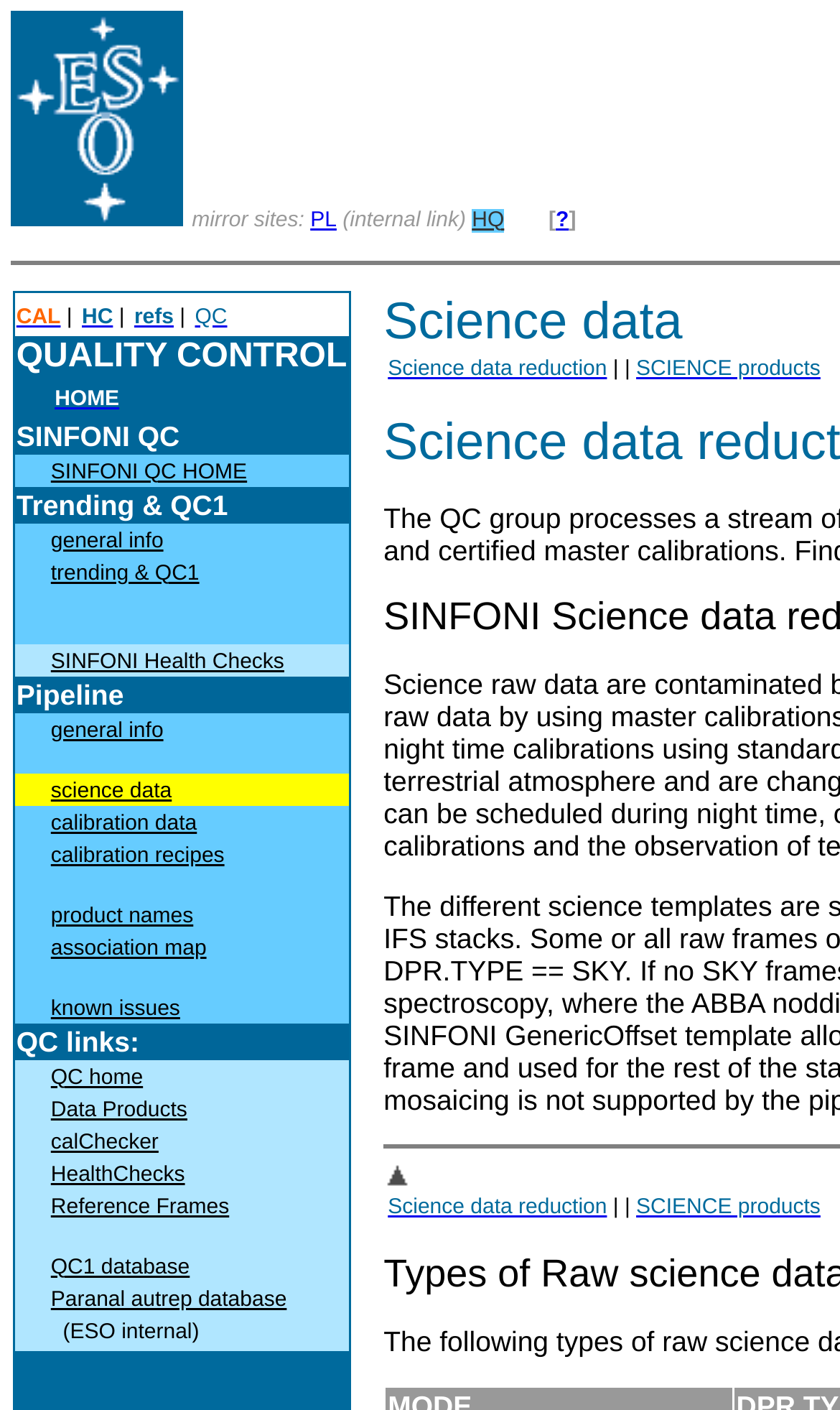Determine the bounding box for the UI element as described: "QC home". The coordinates should be represented as four float numbers between 0 and 1, formatted as [left, top, right, bottom].

[0.06, 0.756, 0.17, 0.773]